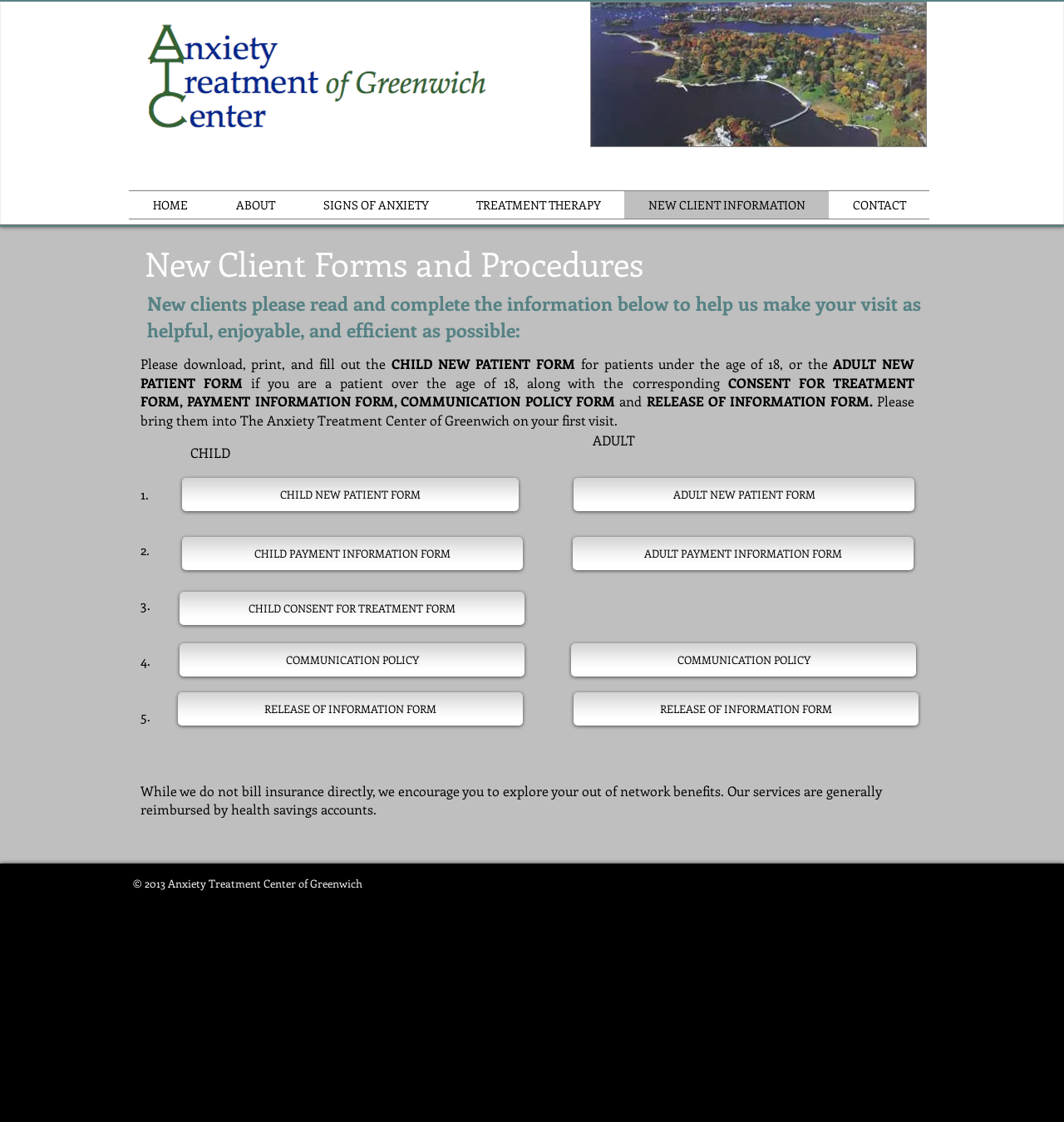Please identify the bounding box coordinates of the element's region that I should click in order to complete the following instruction: "Download ADULT NEW PATIENT FORM". The bounding box coordinates consist of four float numbers between 0 and 1, i.e., [left, top, right, bottom].

[0.539, 0.426, 0.859, 0.456]